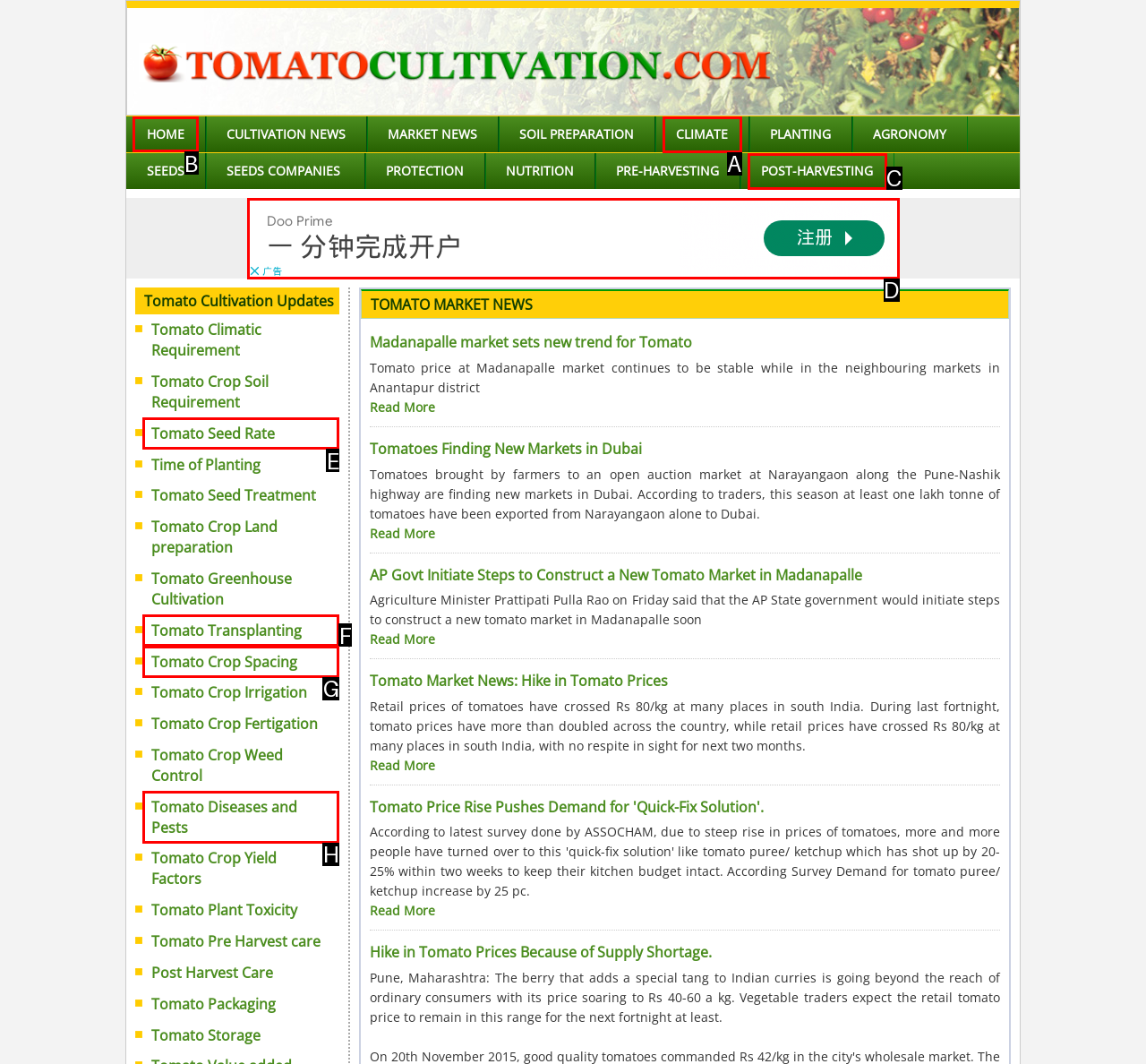Identify the appropriate lettered option to execute the following task: Click on the HOME link
Respond with the letter of the selected choice.

B